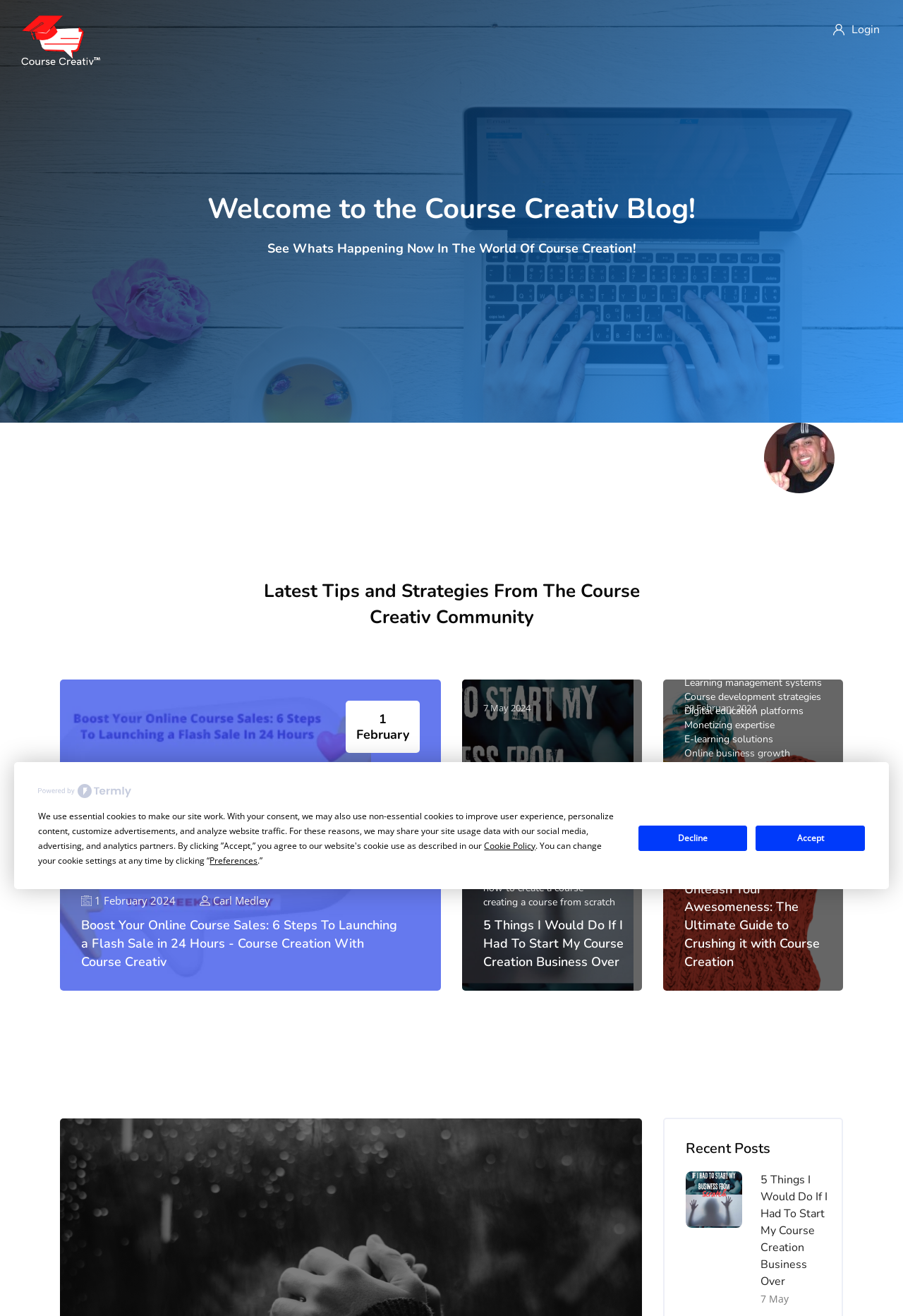Provide a brief response to the question below using a single word or phrase: 
How many recent blog posts are listed?

3